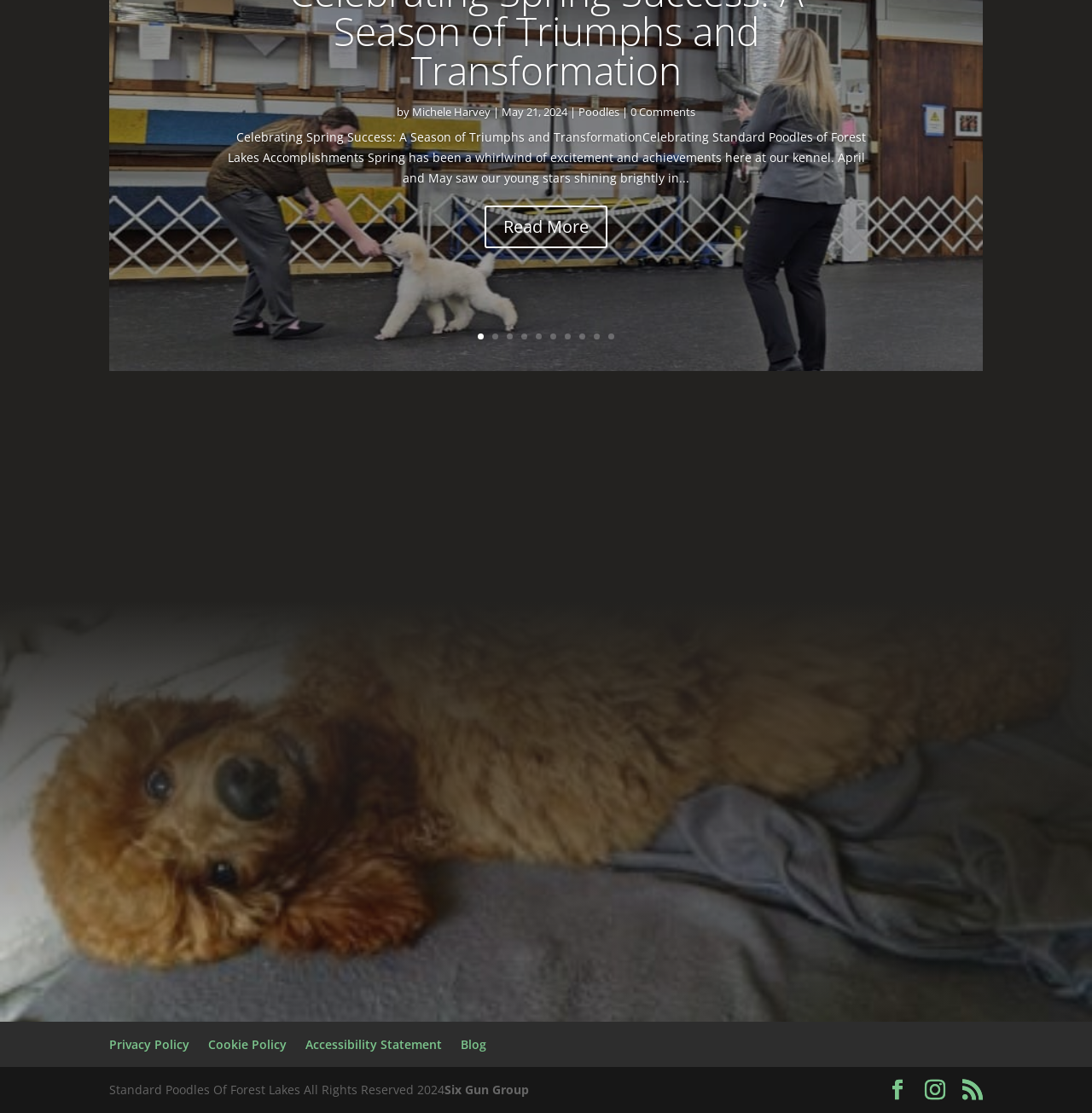Using the element description: "Poodles", determine the bounding box coordinates. The coordinates should be in the format [left, top, right, bottom], with values between 0 and 1.

[0.53, 0.093, 0.567, 0.107]